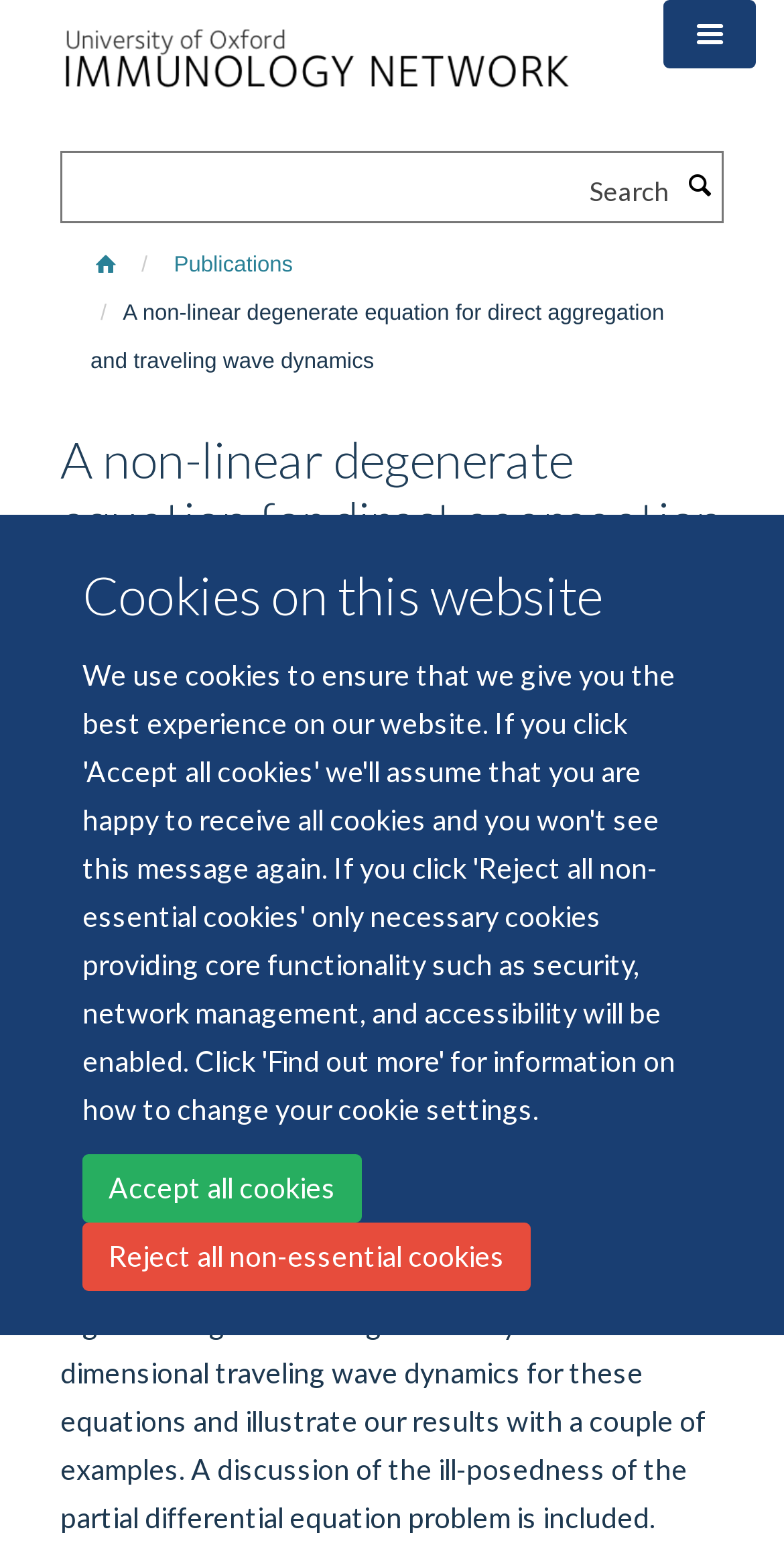Specify the bounding box coordinates of the area to click in order to execute this command: 'Toggle the menu'. The coordinates should consist of four float numbers ranging from 0 to 1, and should be formatted as [left, top, right, bottom].

[0.846, 0.0, 0.963, 0.044]